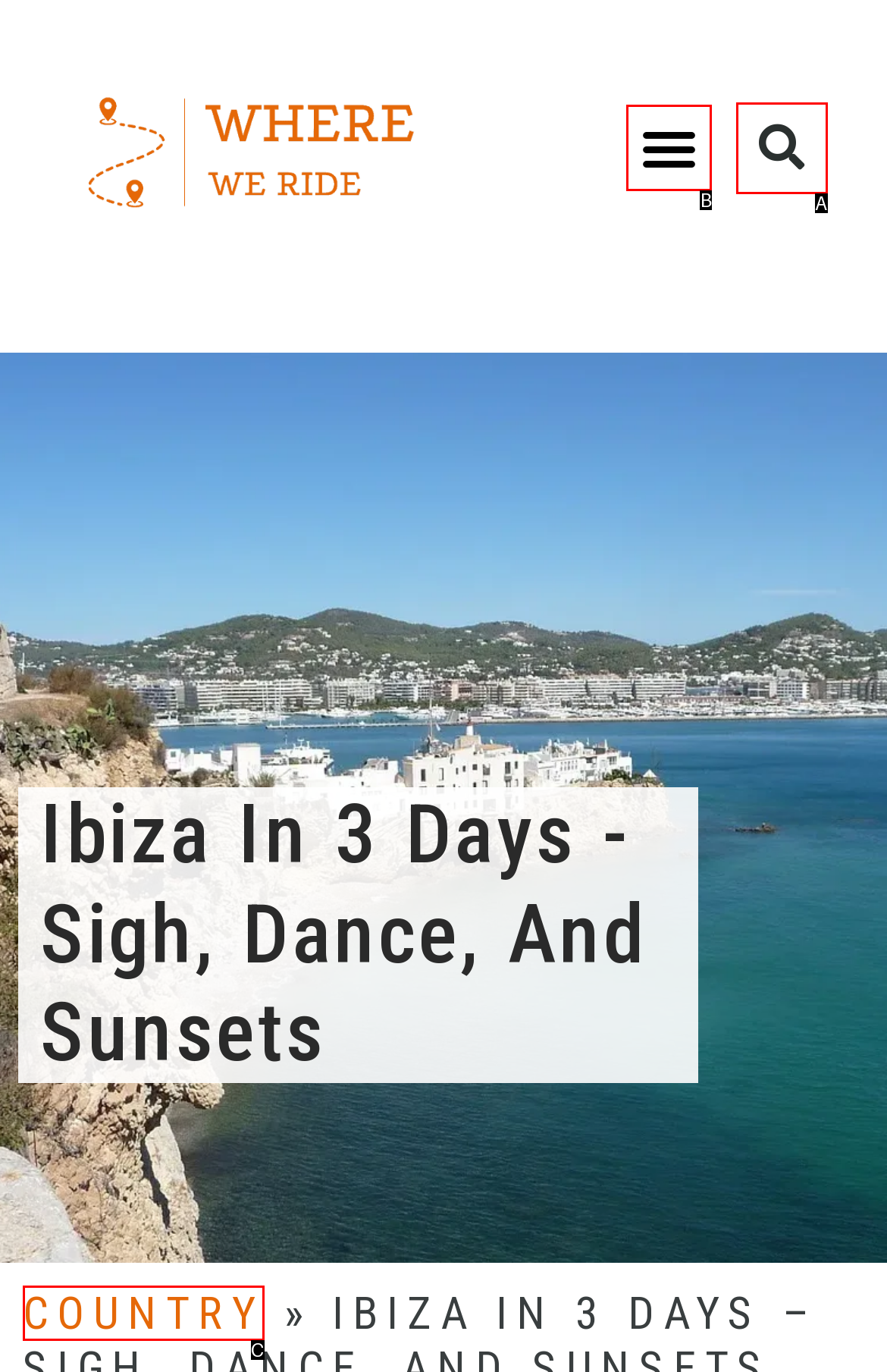Select the HTML element that corresponds to the description: Probus in the UK. Answer with the letter of the matching option directly from the choices given.

None